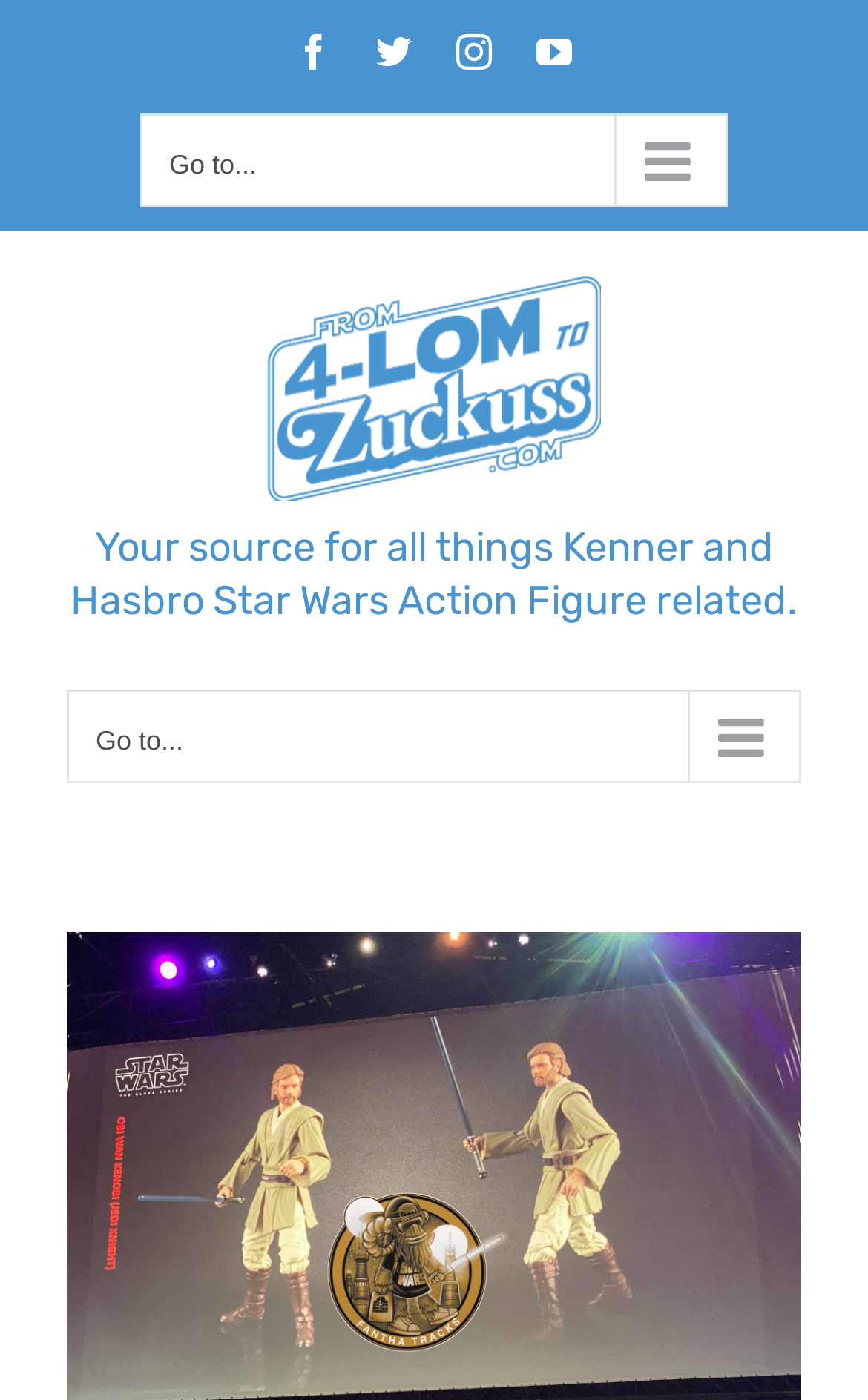Locate the UI element that matches the description YouTube in the webpage screenshot. Return the bounding box coordinates in the format (top-left x, top-left y, bottom-right x, bottom-right y), with values ranging from 0 to 1.

[0.618, 0.024, 0.659, 0.049]